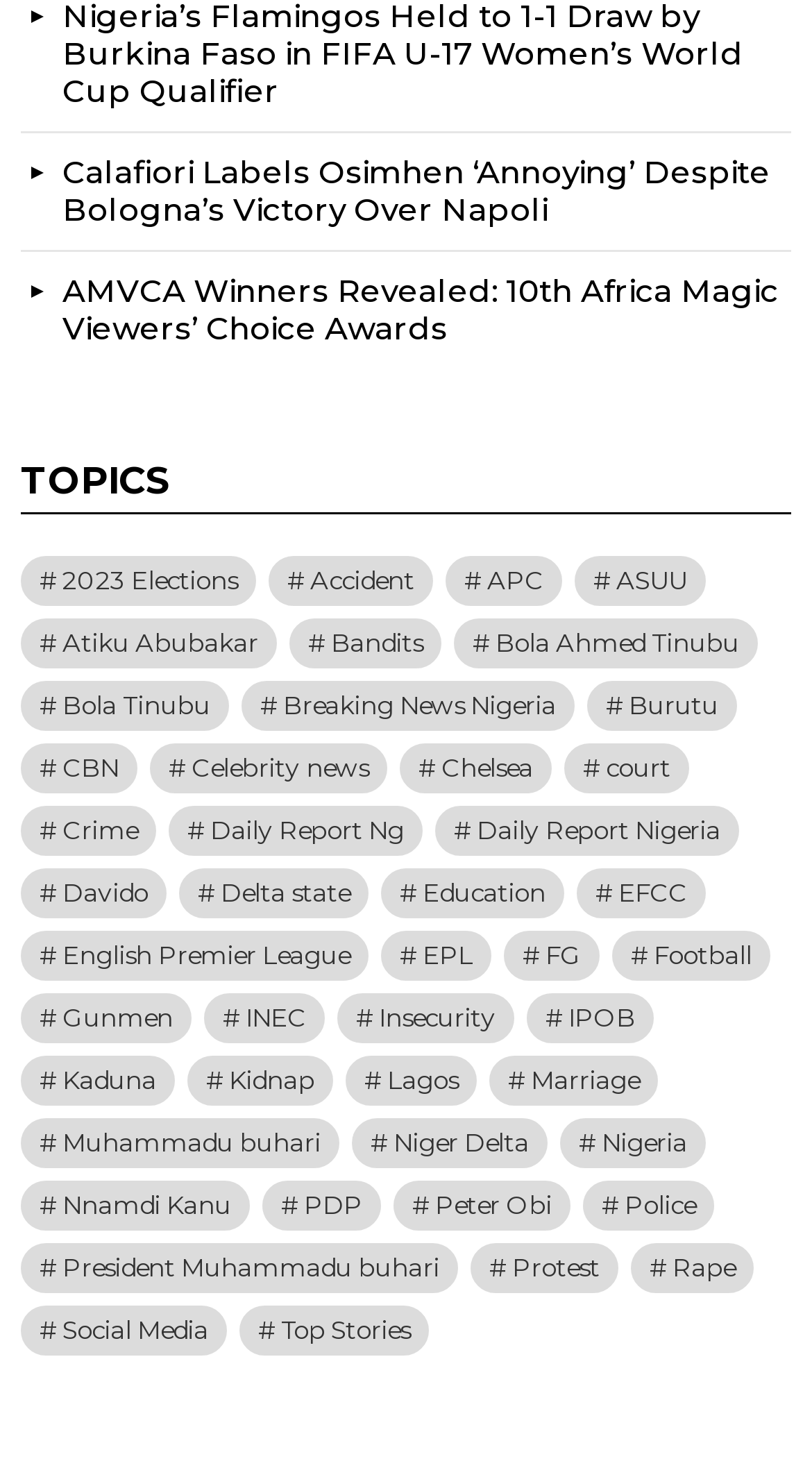Determine the bounding box coordinates of the target area to click to execute the following instruction: "Read Calafiori Labels Osimhen ‘Annoying’ Despite Bologna’s Victory Over Napoli."

[0.077, 0.103, 0.949, 0.156]